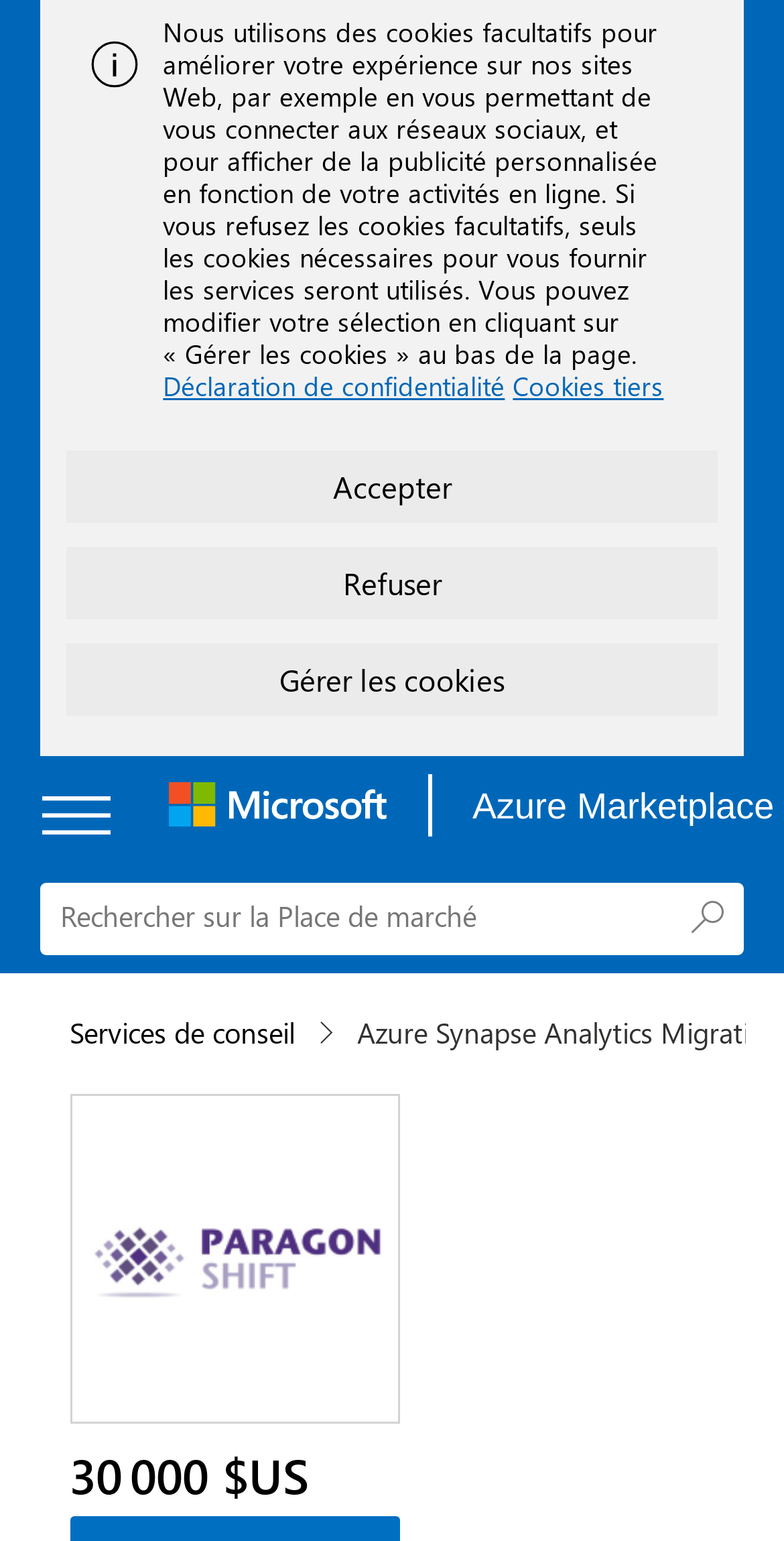Give a detailed account of the webpage's layout and content.

The webpage is about Azure Synapse Analytics Migration, specifically a 6-week proof of concept on the Microsoft Azure marketplace. 

At the top, there is an alert section that spans almost the entire width of the page. Below it, there is a small image and a paragraph of text that explains the use of optional cookies to improve the user experience and display personalized ads. This text is followed by three links: "Déclaration de confidentialité", "Cookies tiers", and three buttons: "Accepter", "Refuser", and "Gérer les cookies". 

On the left side, there is a link to skip to the main content. Next to it, there is a dropdown button with a listbox, followed by a link to Microsoft and a delimiter image. 

A search bar is located in the middle of the page, with a placeholder text "Rechercher sur la Place de marché" and a search button on the right side. 

Below the search bar, there is a button labeled "Services de conseil" with an icon next to it. 

The main content of the page is an image related to Azure Synapse Analytics Migration, which takes up most of the page's width. Above the image, there is a text "30,000 $US".